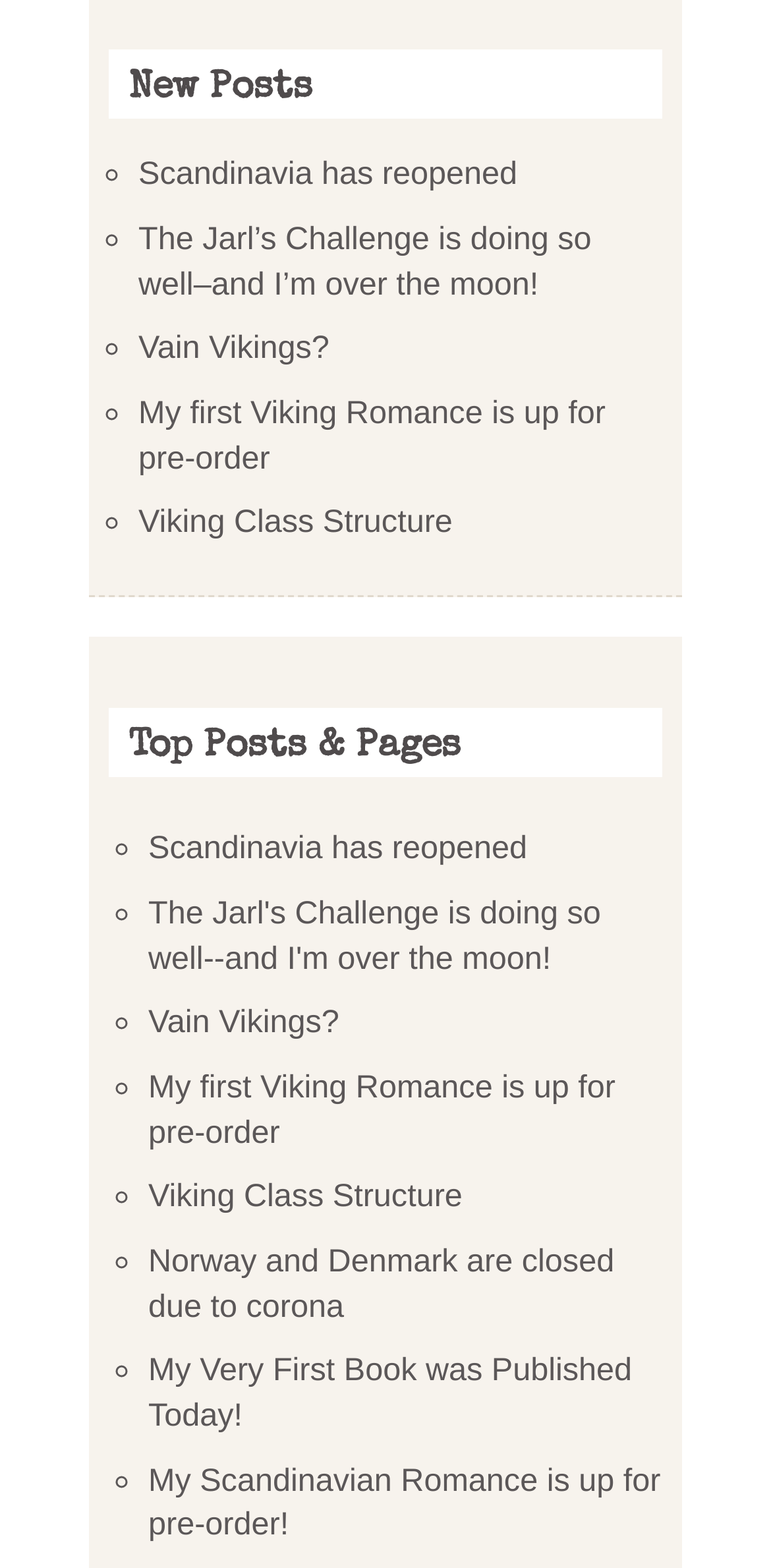How many links are there under the 'New Posts' heading?
Please answer using one word or phrase, based on the screenshot.

5